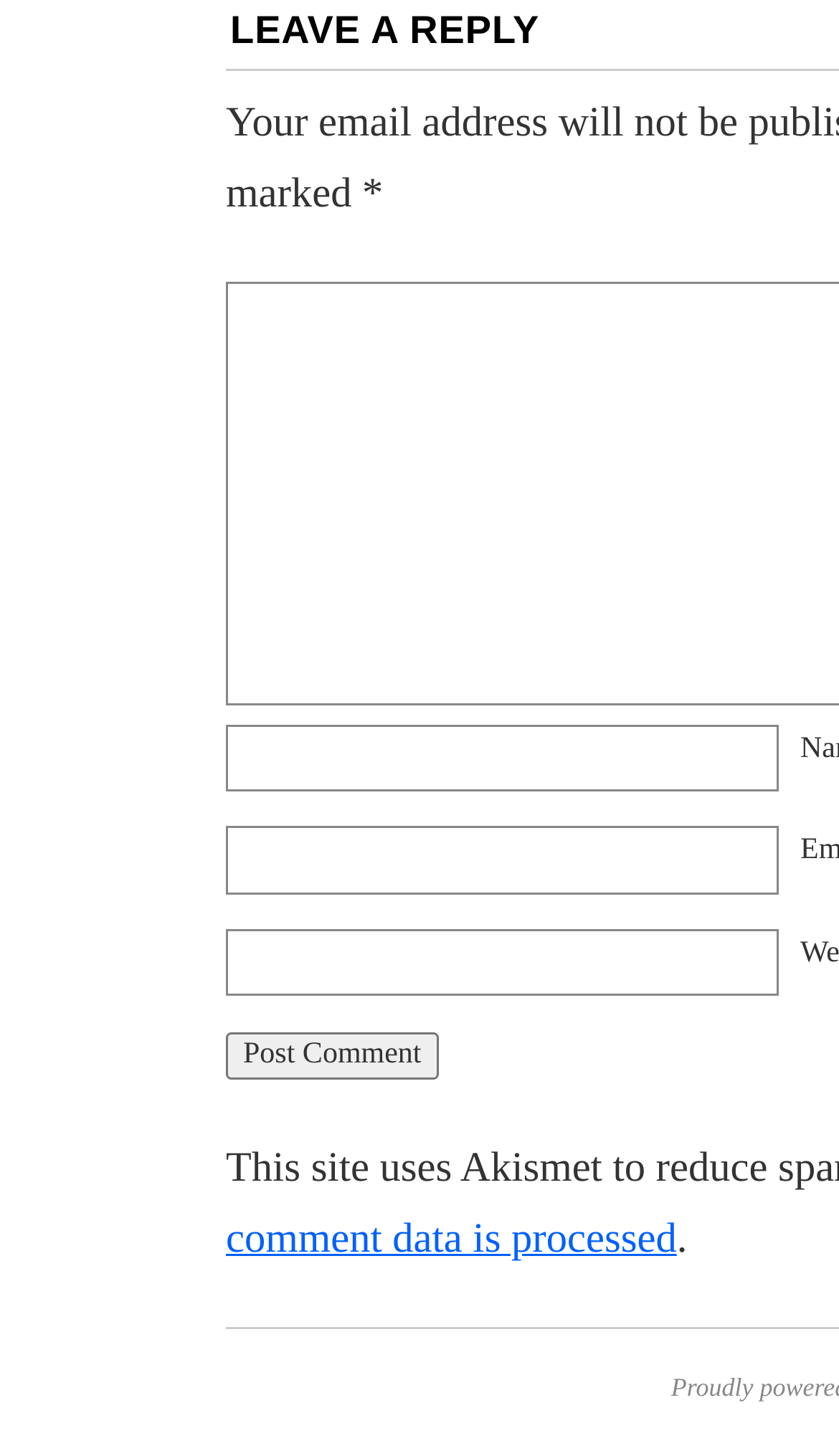Given the webpage screenshot and the description, determine the bounding box coordinates (top-left x, top-left y, bottom-right x, bottom-right y) that define the location of the UI element matching this description: parent_node: Email * aria-describedby="email-notes" name="email"

[0.269, 0.567, 0.928, 0.614]